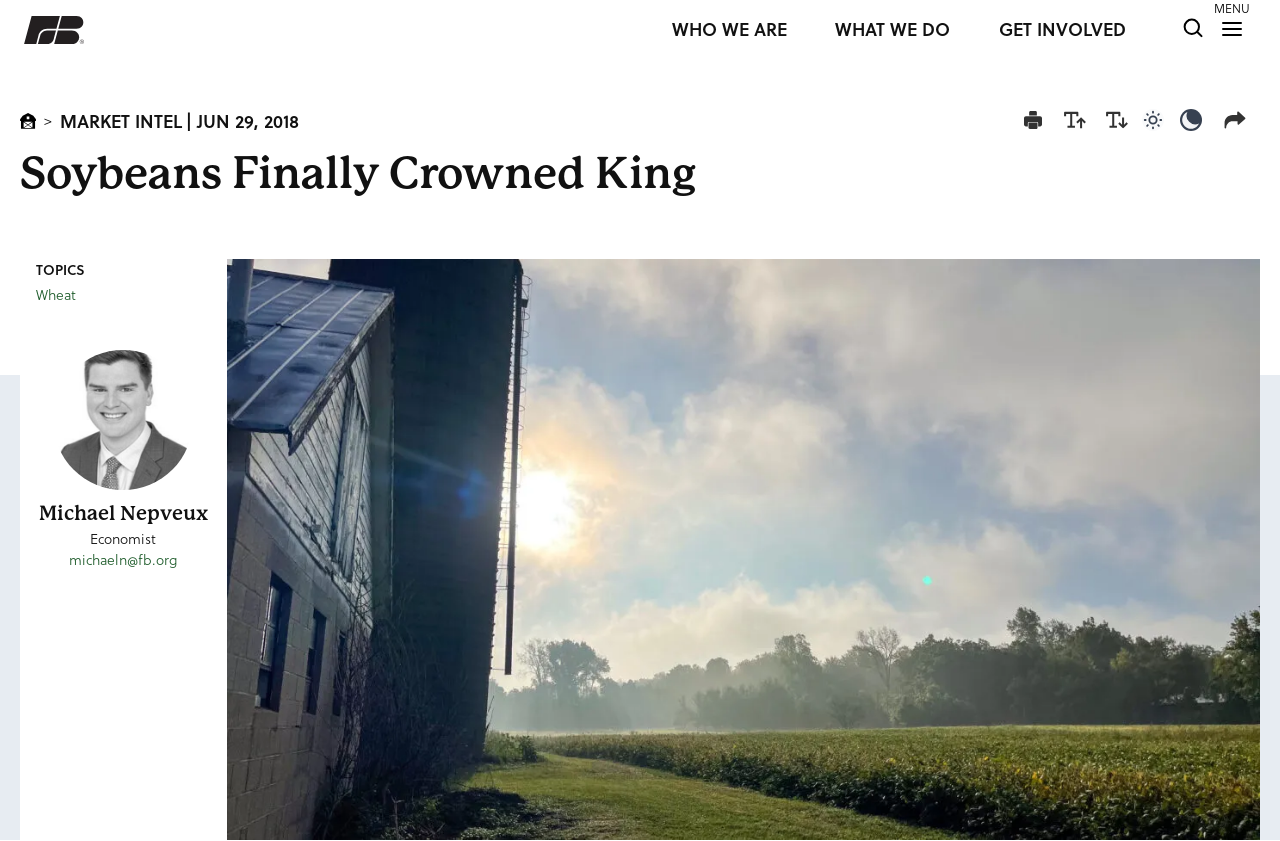Please provide a one-word or phrase answer to the question: 
What is the topic of the article?

Soybeans